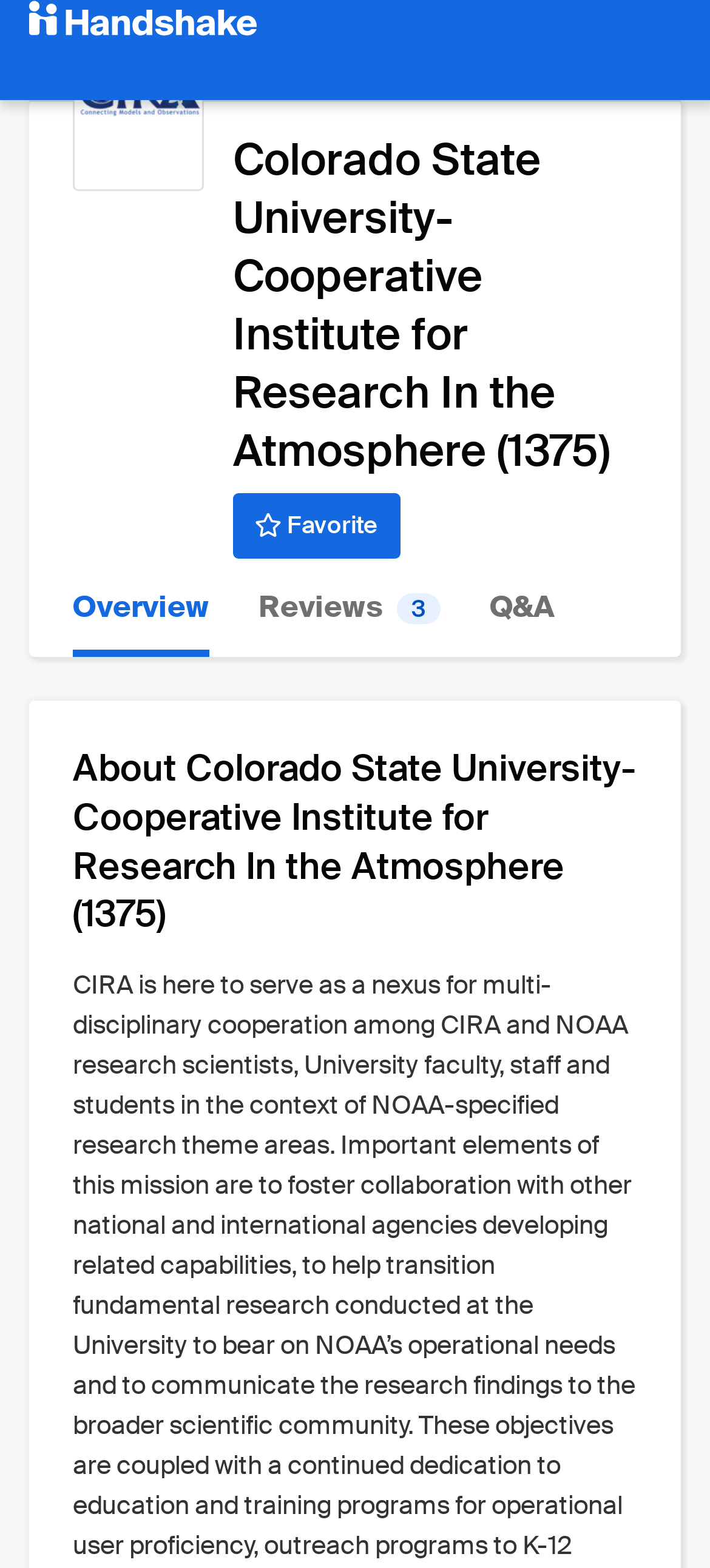What are the three main sections of the webpage?
Using the screenshot, give a one-word or short phrase answer.

Overview, Reviews, Q&A